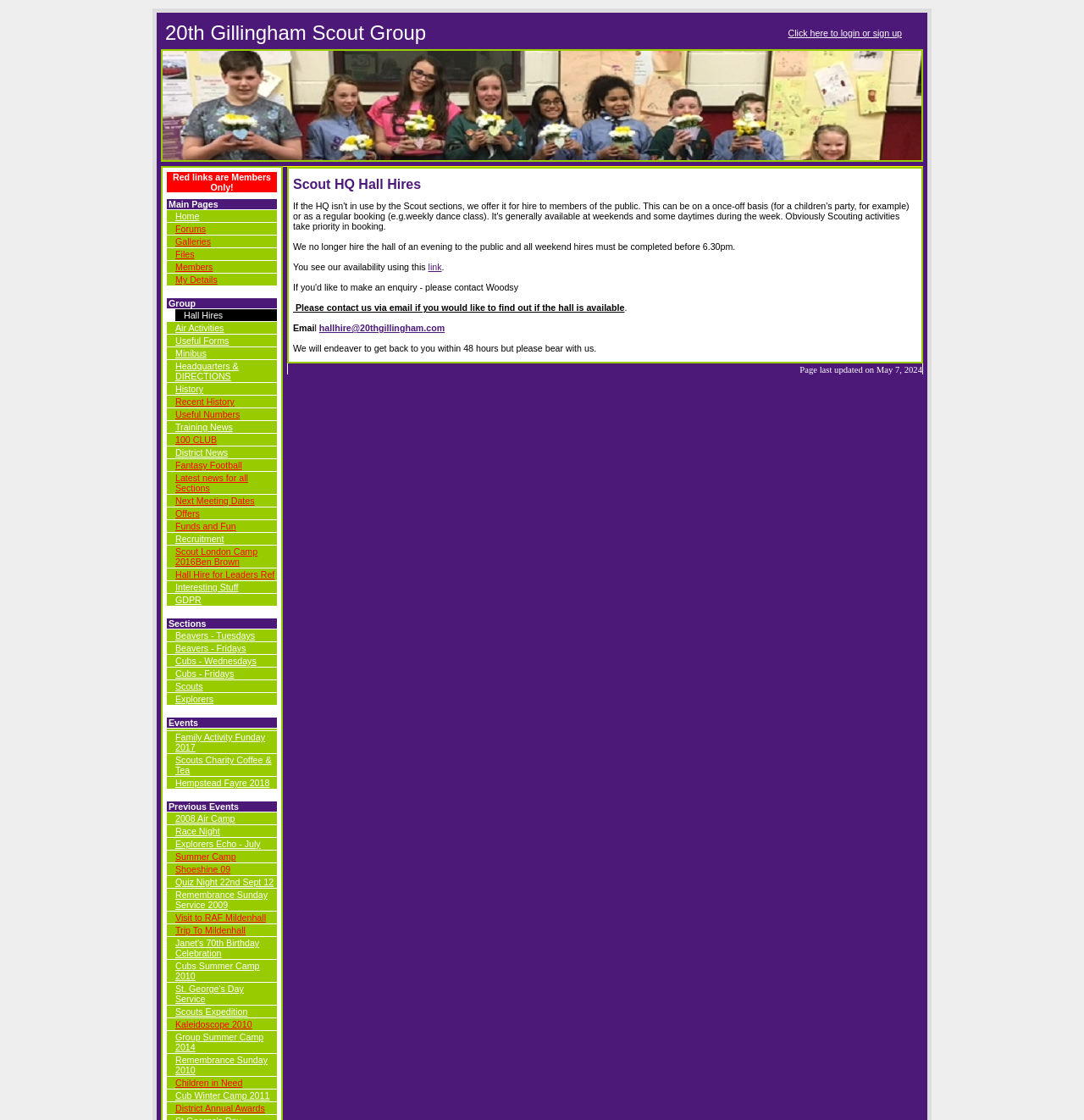Locate the bounding box coordinates of the element that should be clicked to execute the following instruction: "Check out the Galleries".

[0.162, 0.211, 0.195, 0.22]